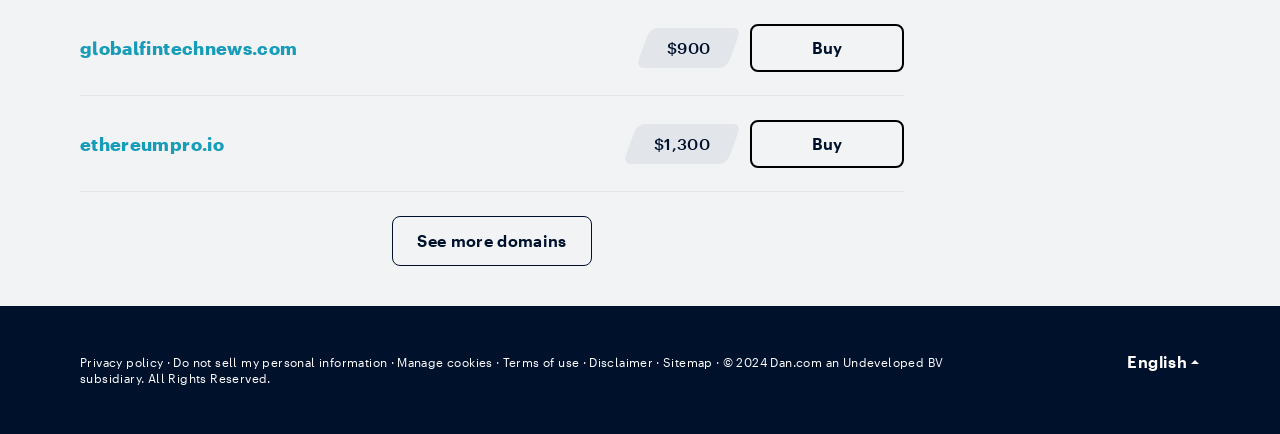Identify the bounding box for the described UI element: "Terms of use".

[0.393, 0.818, 0.453, 0.85]